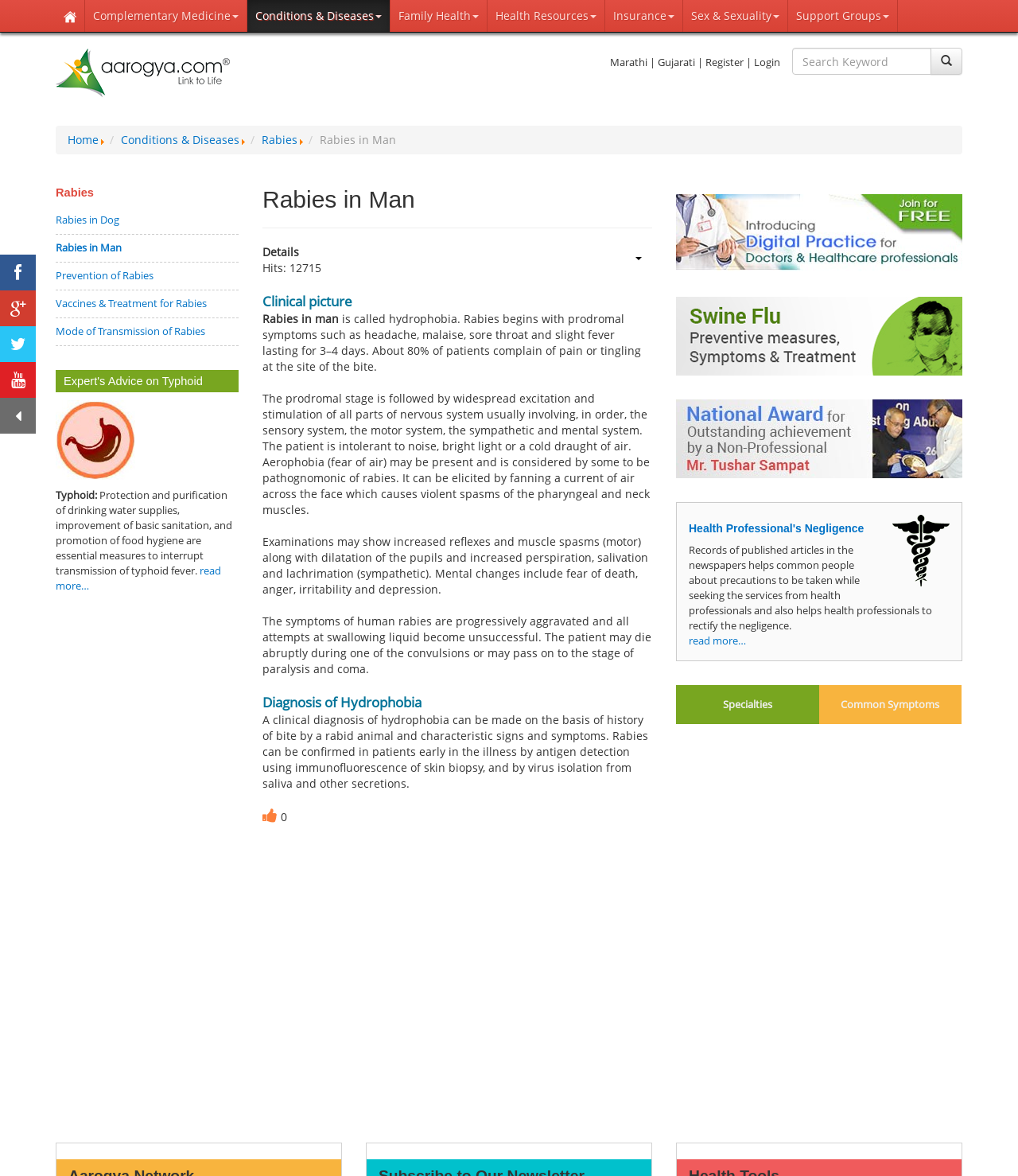What is the name of the website?
Answer the question with detailed information derived from the image.

The webpage has a link with the text 'Aarogya.com' at the top, which suggests that it is the name of the website.